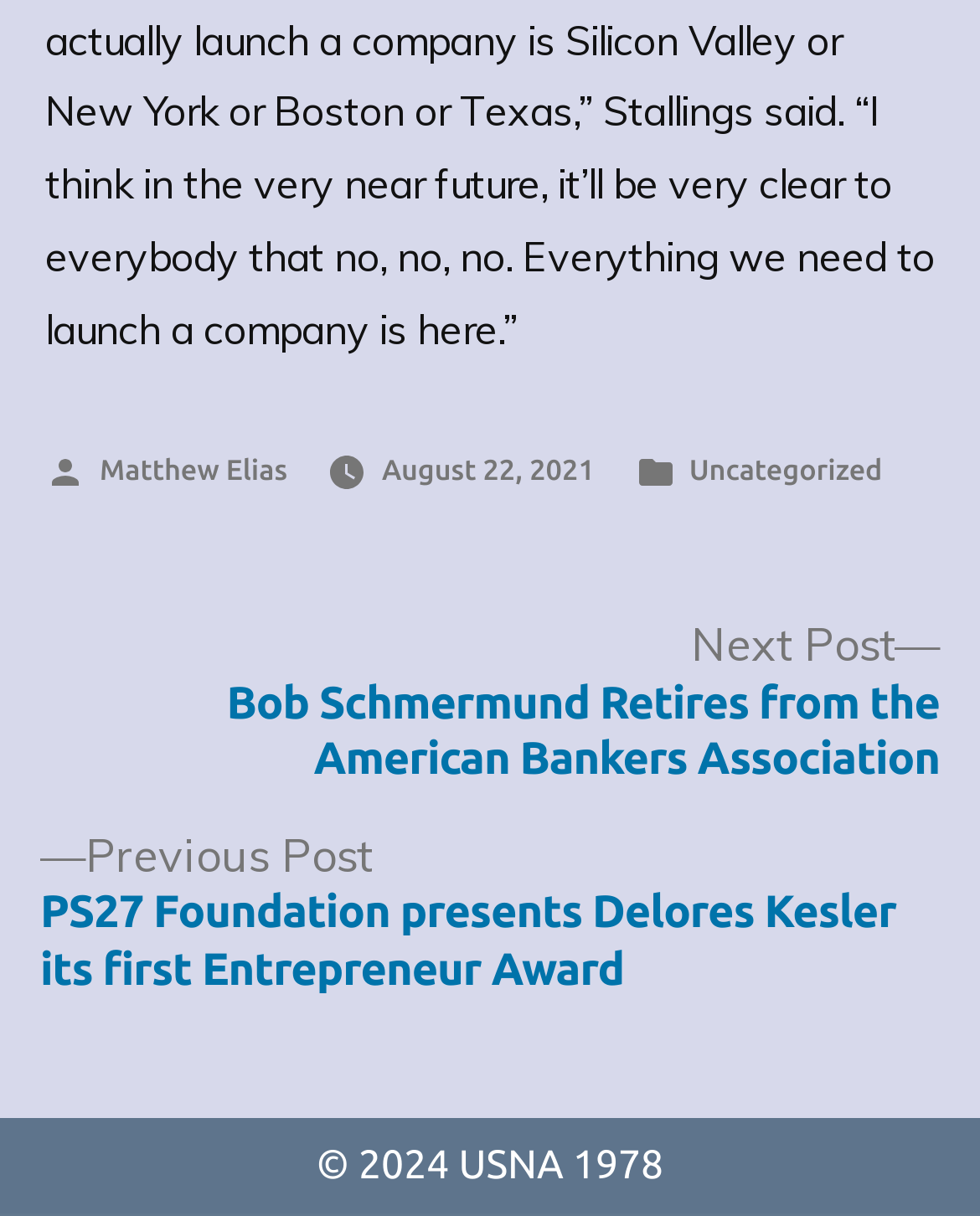Please determine the bounding box coordinates for the element with the description: "Uncategorized".

[0.703, 0.373, 0.9, 0.4]